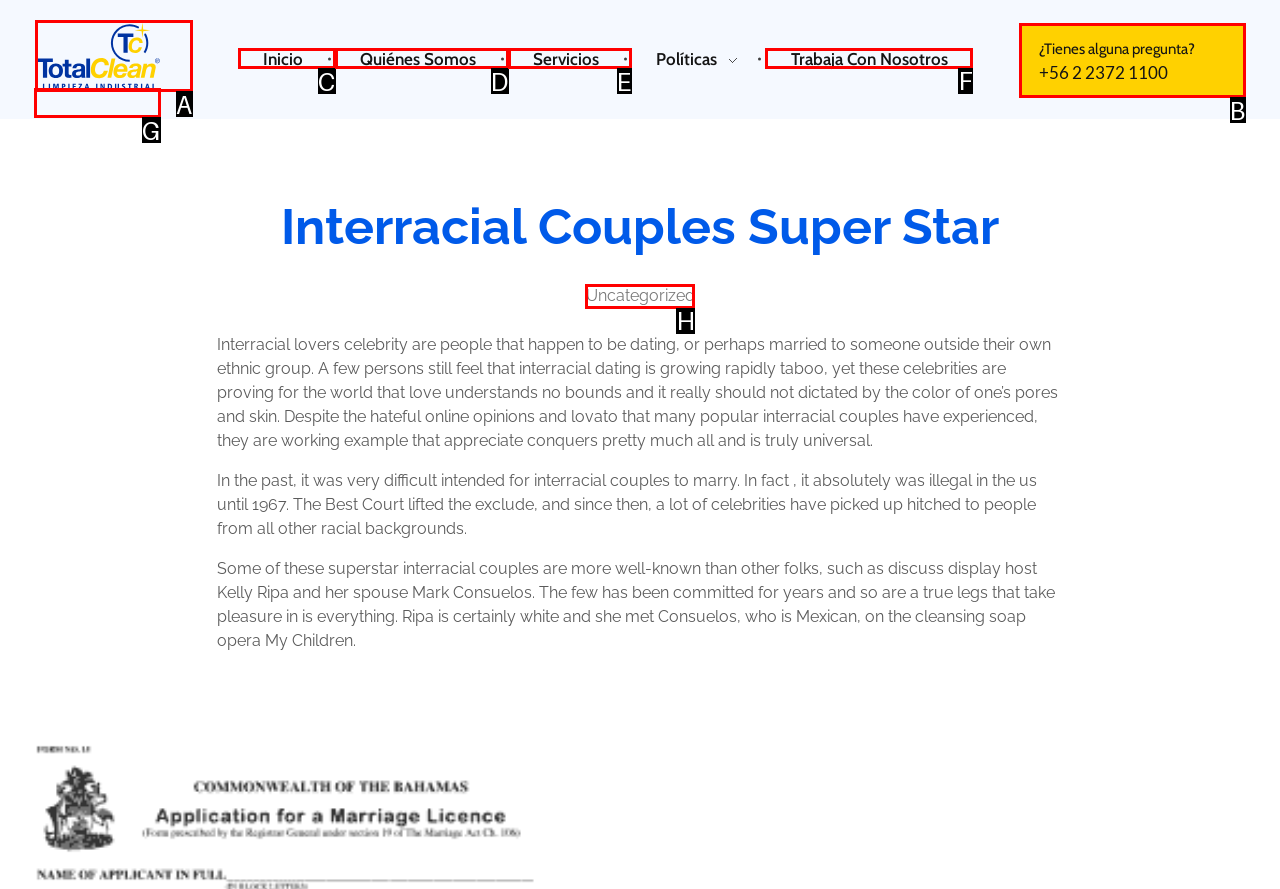For the instruction: Click on the 'Trabaja Con Nosotros' link, which HTML element should be clicked?
Respond with the letter of the appropriate option from the choices given.

F